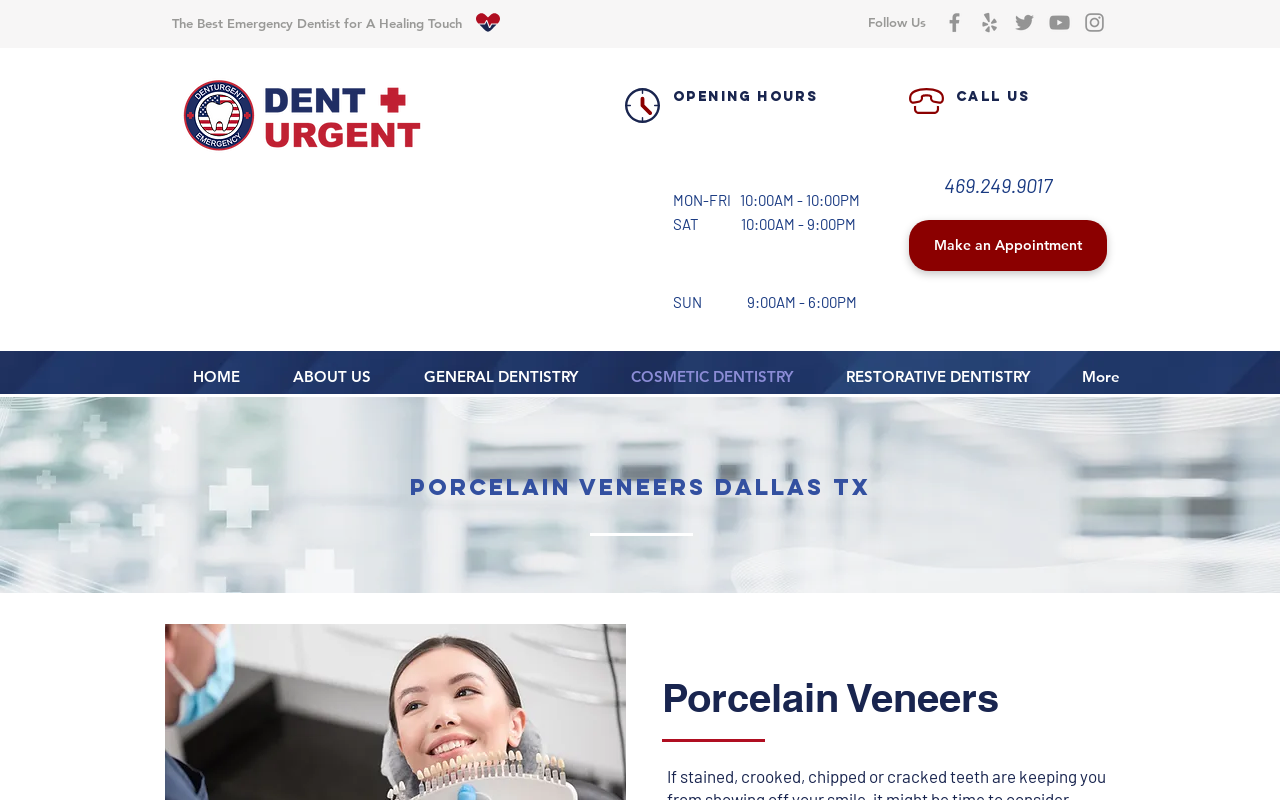Please give the bounding box coordinates of the area that should be clicked to fulfill the following instruction: "Learn about Porcelain Veneers". The coordinates should be in the format of four float numbers from 0 to 1, i.e., [left, top, right, bottom].

[0.517, 0.838, 0.861, 0.908]